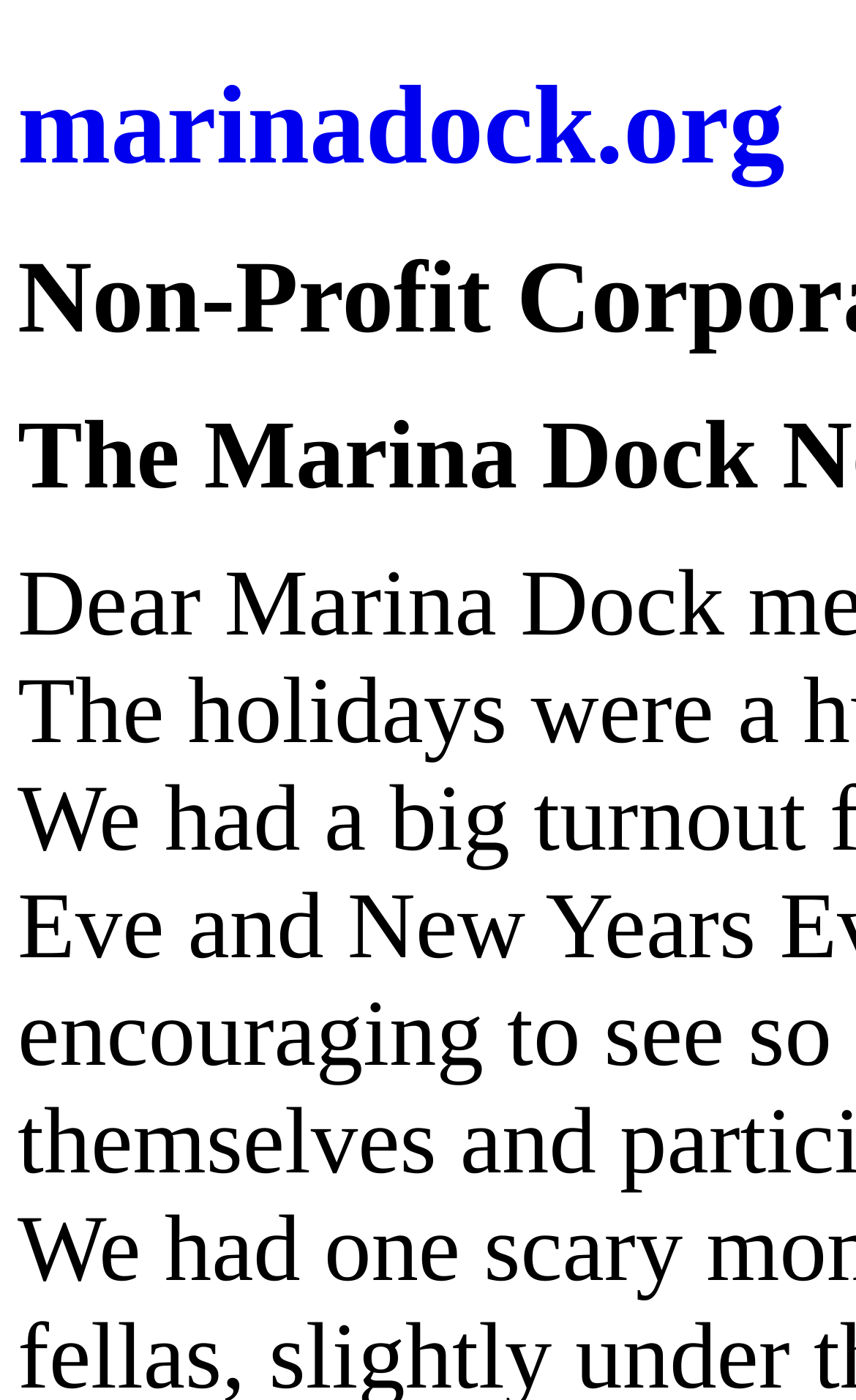Identify the bounding box coordinates for the UI element described by the following text: "marinadock.org". Provide the coordinates as four float numbers between 0 and 1, in the format [left, top, right, bottom].

[0.021, 0.048, 0.917, 0.136]